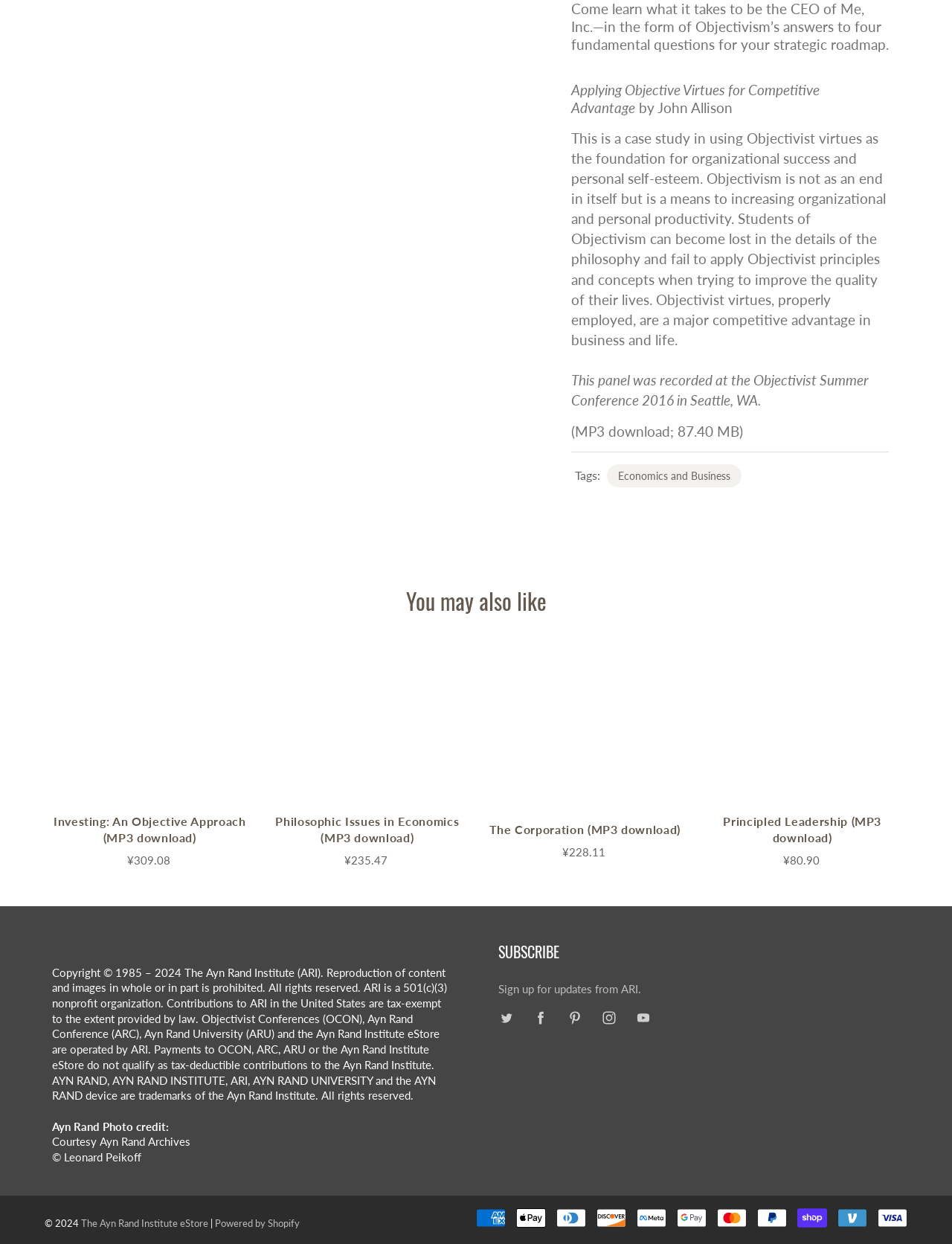What is the format of the panel recording?
Refer to the image and provide a one-word or short phrase answer.

MP3 download